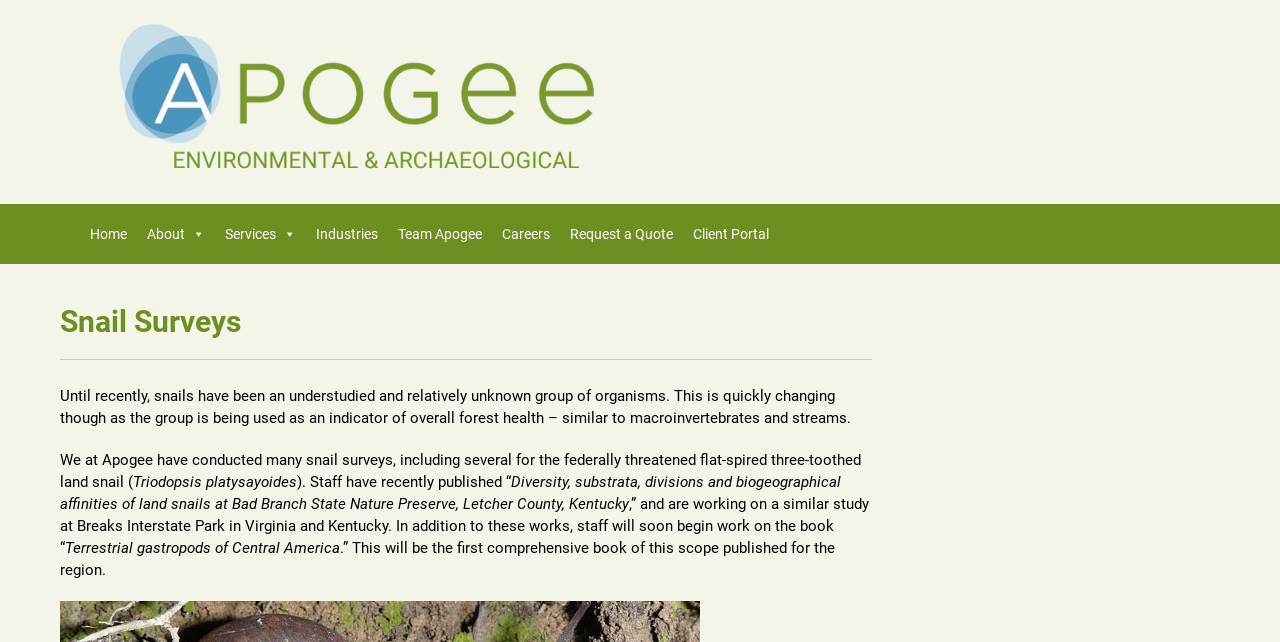Provide the bounding box coordinates in the format (top-left x, top-left y, bottom-right x, bottom-right y). All values are floating point numbers between 0 and 1. Determine the bounding box coordinate of the UI element described as: Client Portal

[0.534, 0.333, 0.609, 0.396]